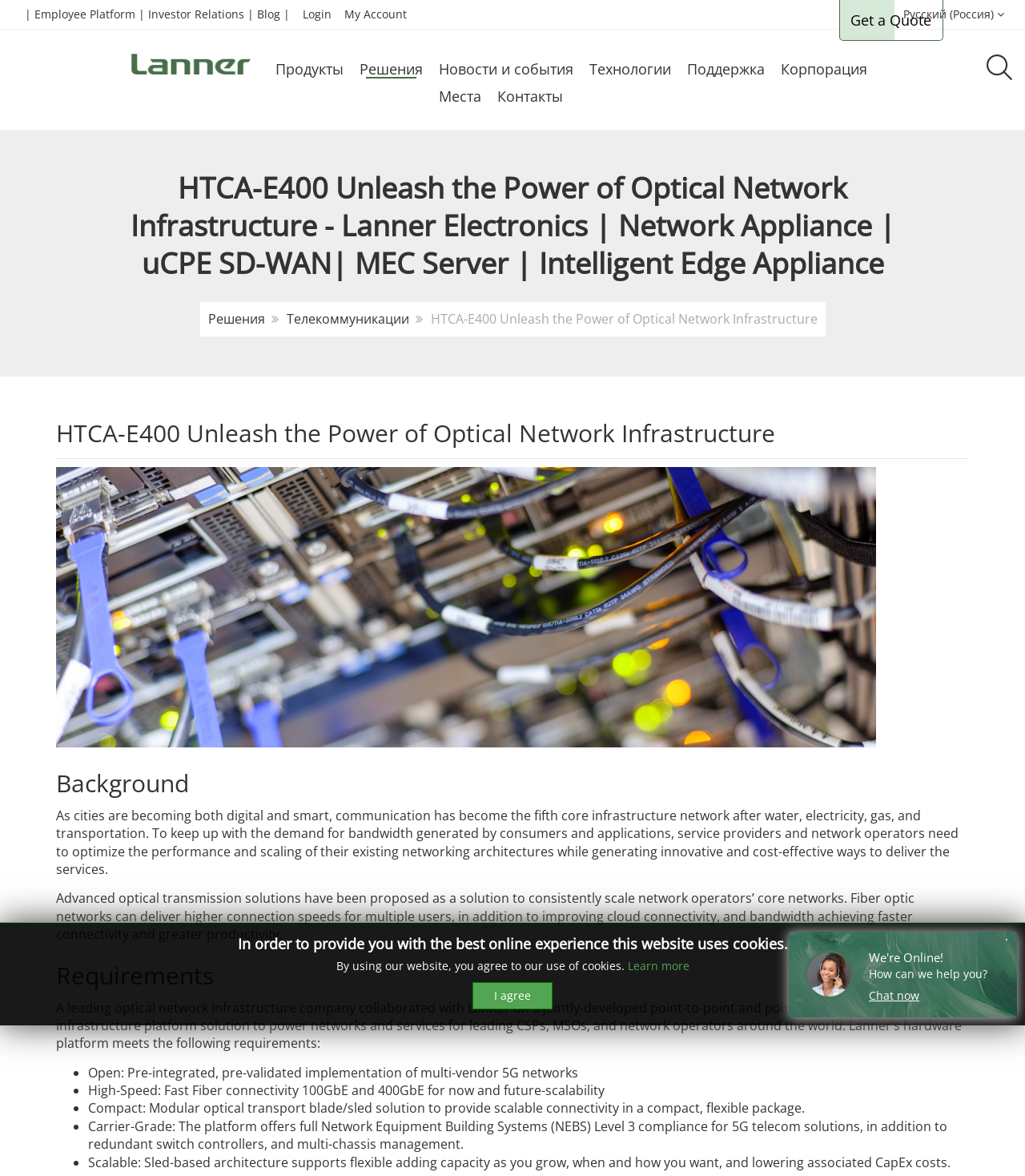Locate the bounding box coordinates of the area that needs to be clicked to fulfill the following instruction: "Click the 'Get a Quote' button". The coordinates should be in the format of four float numbers between 0 and 1, namely [left, top, right, bottom].

[0.818, 0.0, 0.92, 0.035]